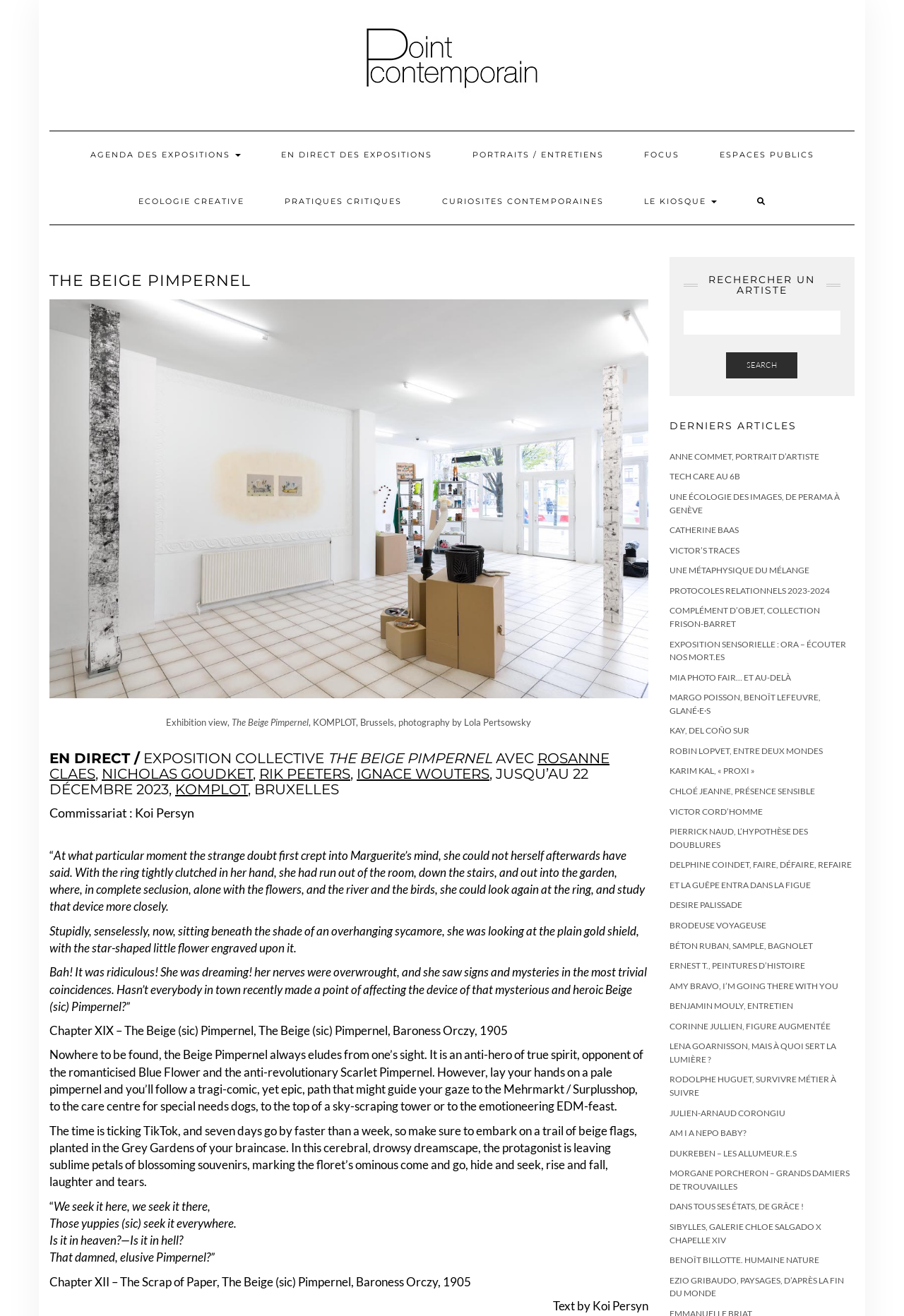Given the description of a UI element: "African Americans", identify the bounding box coordinates of the matching element in the webpage screenshot.

None